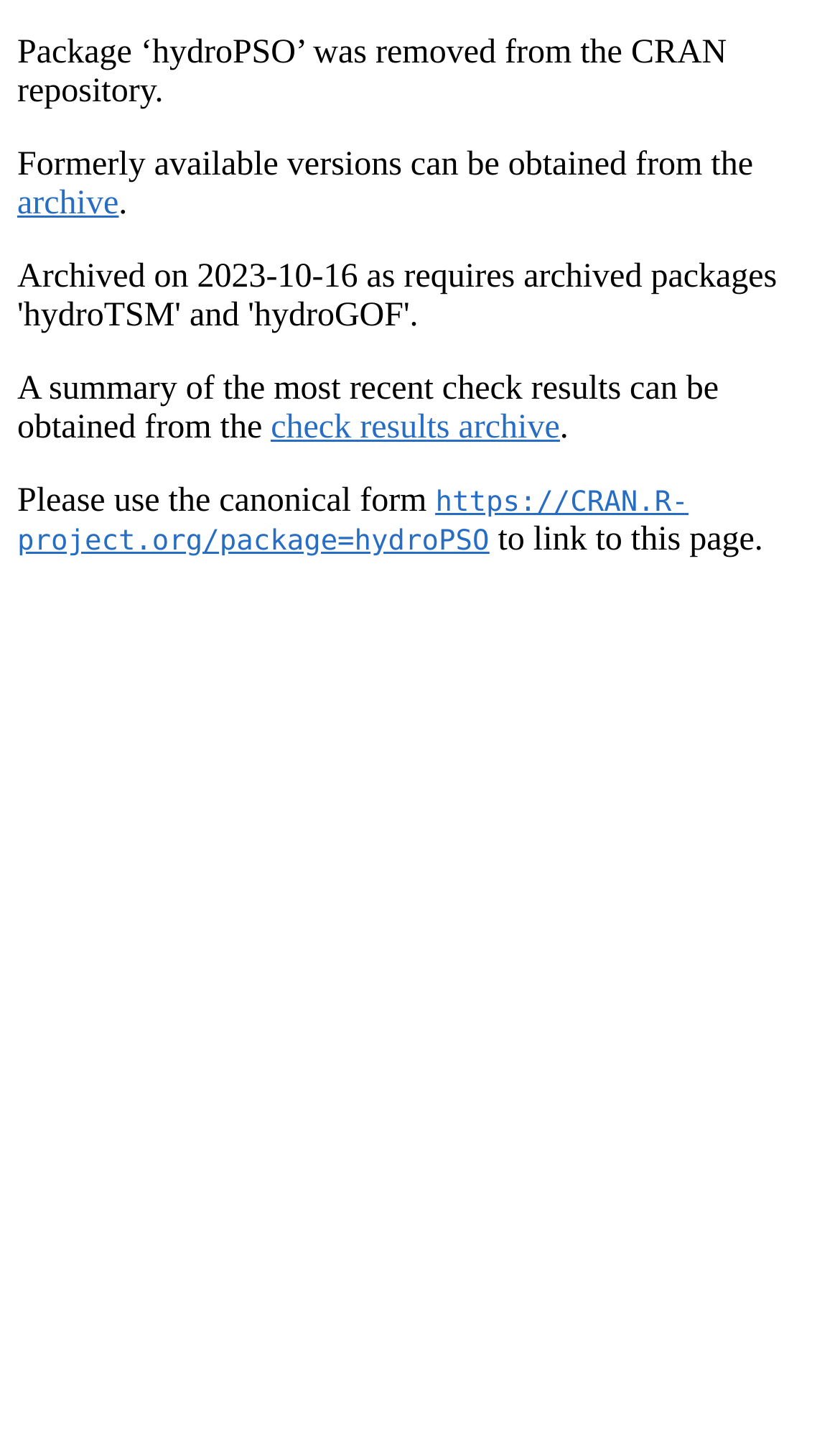Write a detailed summary of the webpage, including text, images, and layout.

The webpage is about the package "hydroPSO" on the CRAN repository. At the top, there is a notification stating that the package was removed from the CRAN repository. Below this notification, there is a brief explanation that former versions of the package can be obtained from the archive, with a link to the archive provided. 

Further down, there is a sentence explaining that a summary of the most recent check results can be obtained from the check results archive, with a link to the check results archive. A period follows this sentence. 

Below this, there is a message instructing users to use the canonical form to link to this page, with the canonical link provided. The sentence is completed with the phrase "to link to this page."